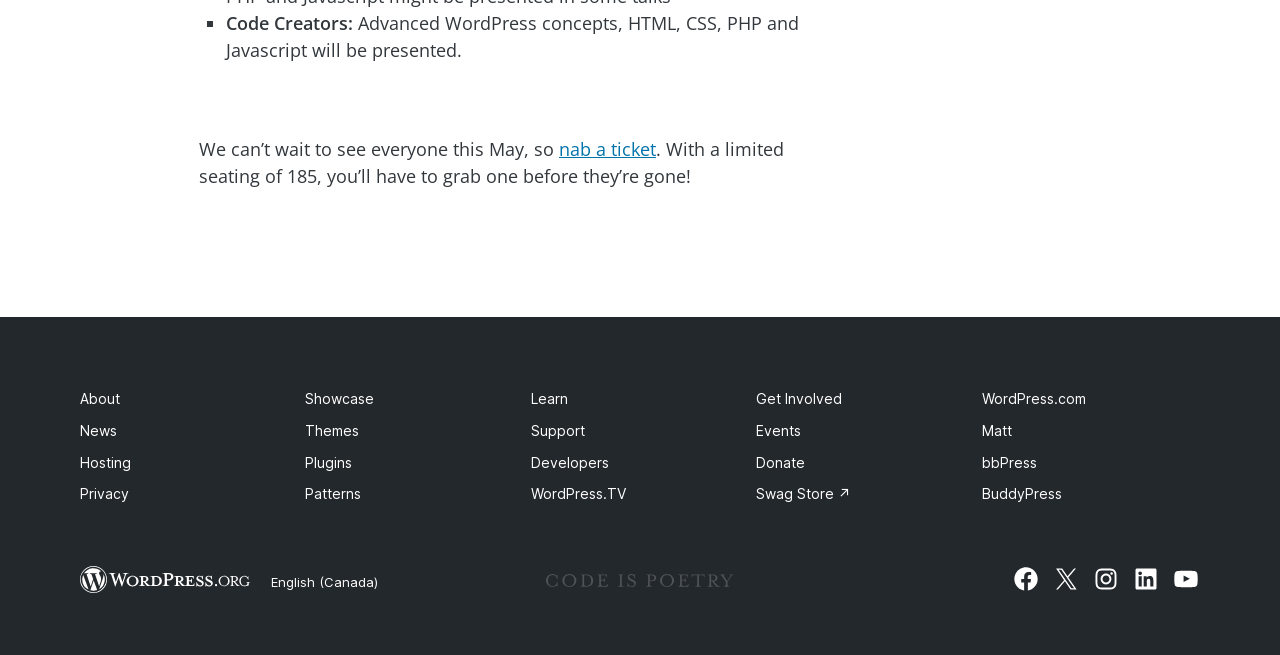Utilize the details in the image to give a detailed response to the question: What is the topic of the event mentioned?

The topic of the event mentioned is 'Code Creators' which is inferred from the StaticText element 'Code Creators:' with bounding box coordinates [0.177, 0.016, 0.276, 0.053].